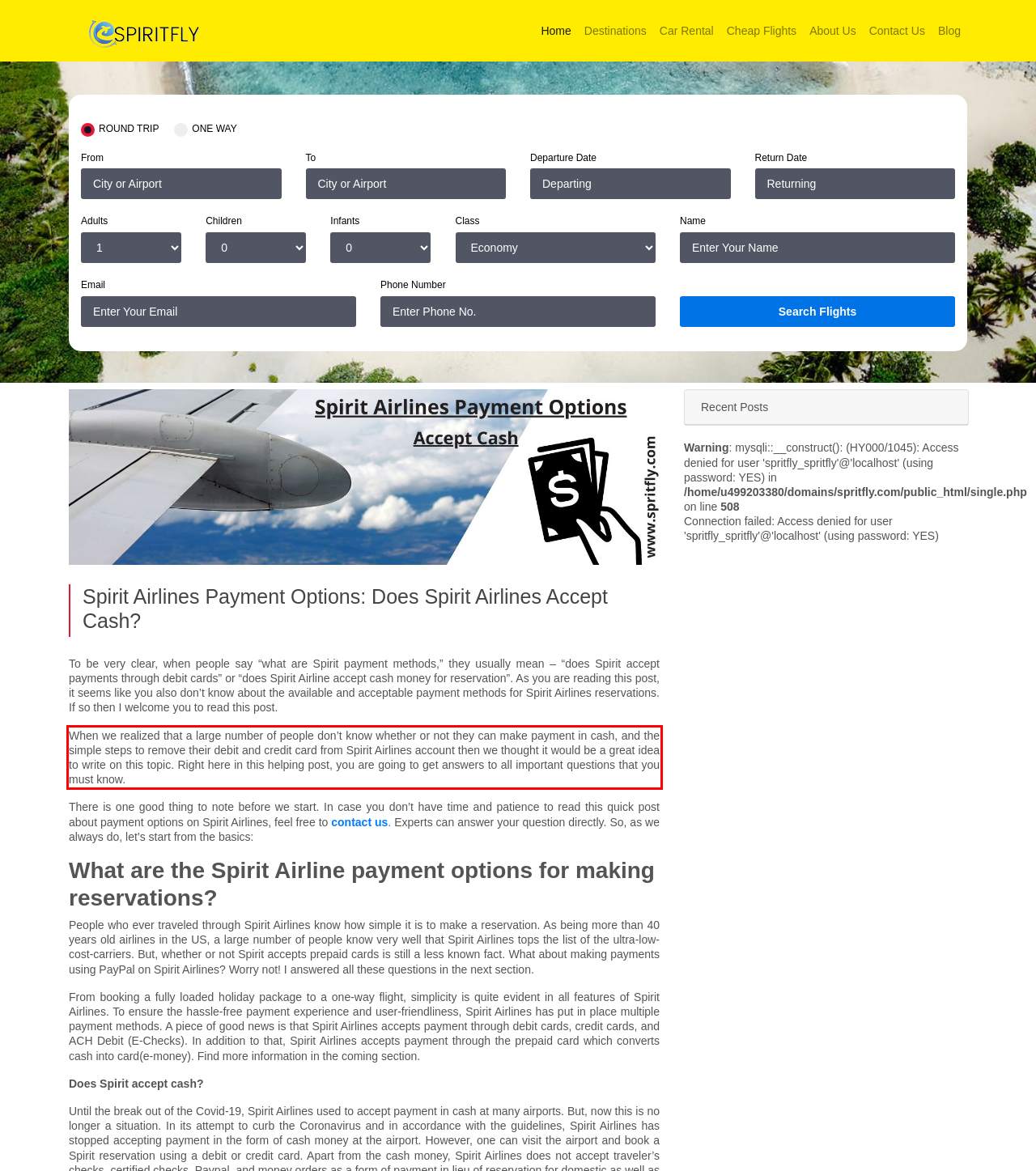Analyze the screenshot of the webpage that features a red bounding box and recognize the text content enclosed within this red bounding box.

When we realized that a large number of people don’t know whether or not they can make payment in cash, and the simple steps to remove their debit and credit card from Spirit Airlines account then we thought it would be a great idea to write on this topic. Right here in this helping post, you are going to get answers to all important questions that you must know.